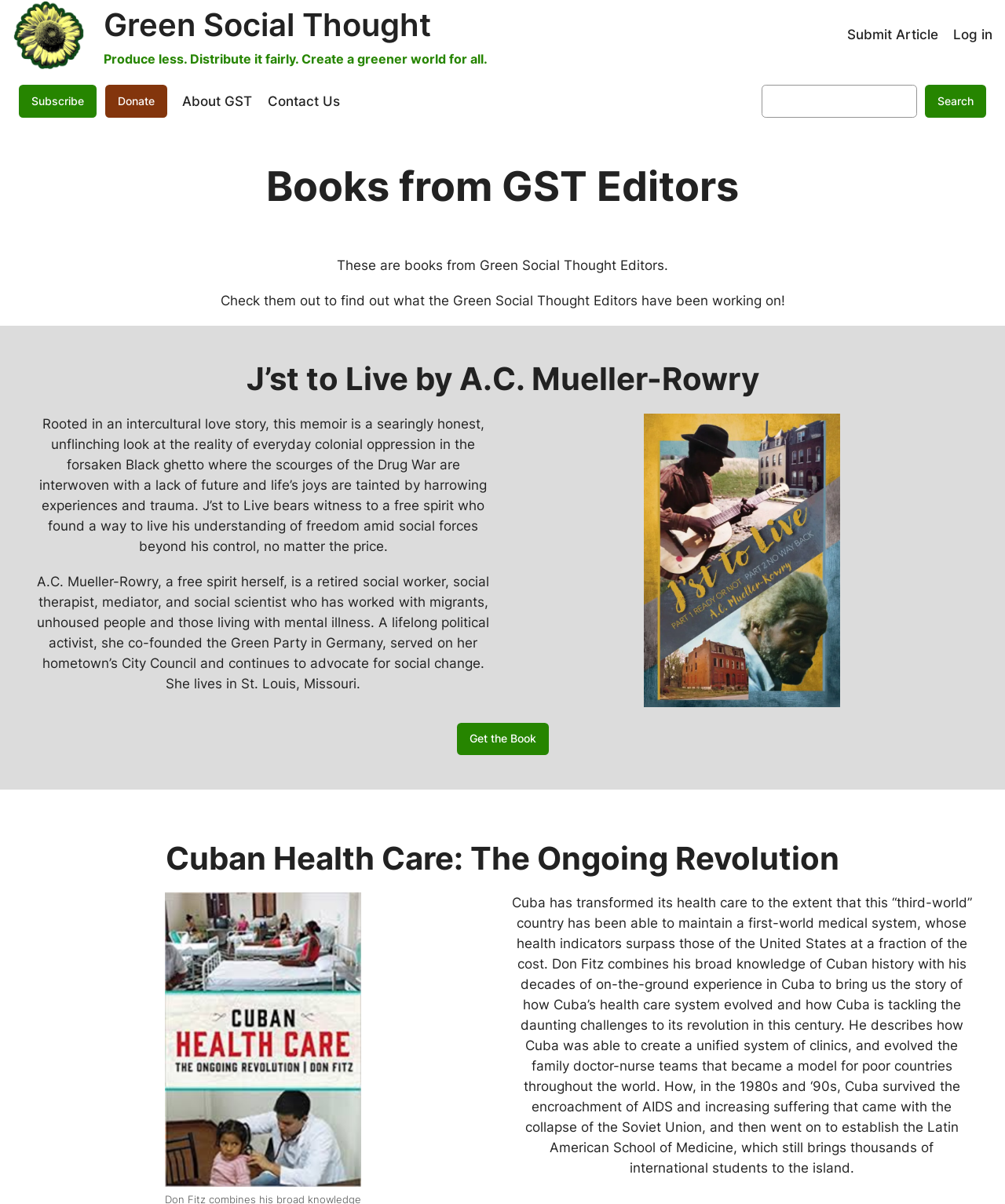Identify the bounding box coordinates of the clickable region necessary to fulfill the following instruction: "Get the book 'J’st to Live'". The bounding box coordinates should be four float numbers between 0 and 1, i.e., [left, top, right, bottom].

[0.454, 0.6, 0.546, 0.627]